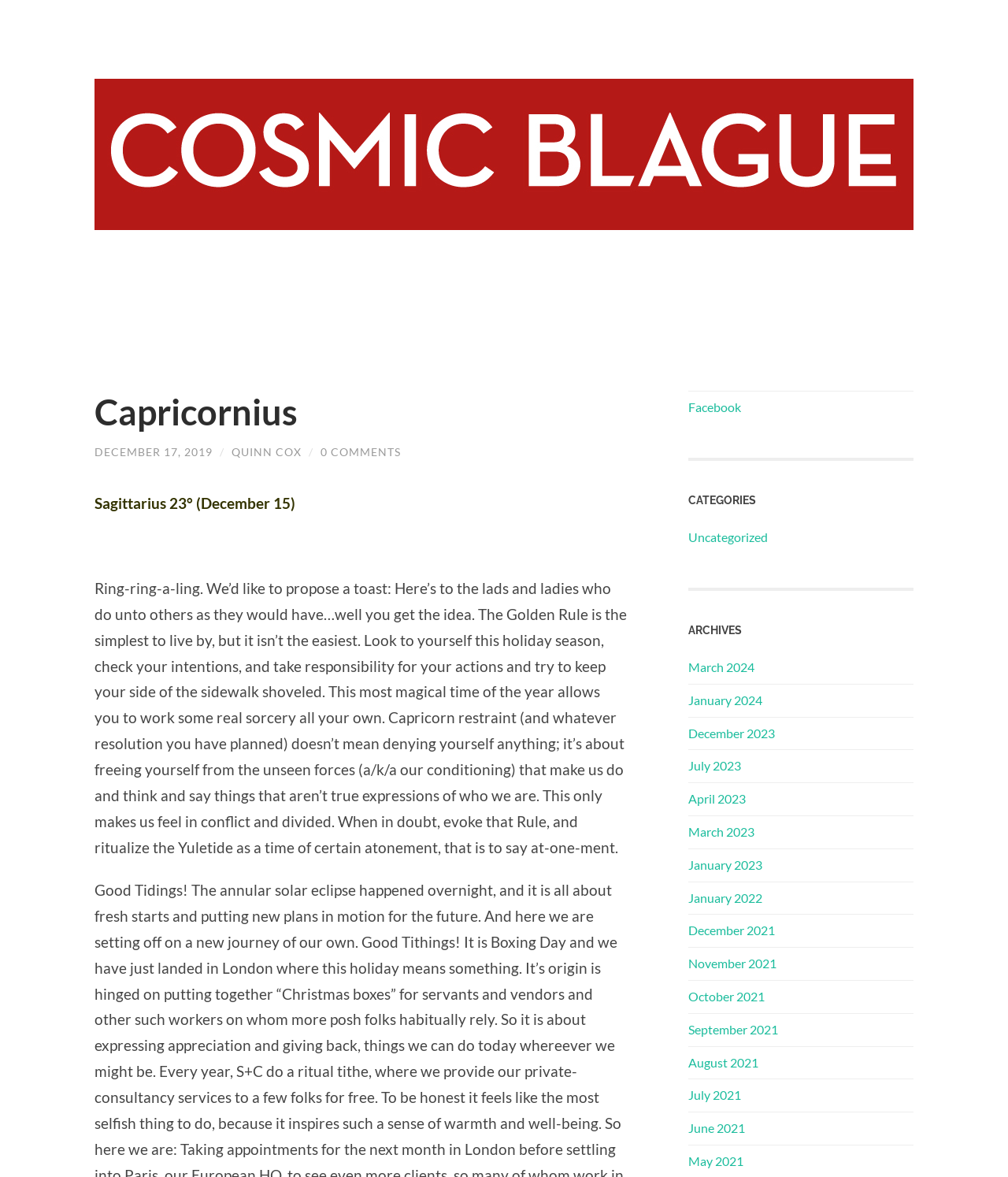Indicate the bounding box coordinates of the clickable region to achieve the following instruction: "Click on the Cosmic Blague link."

[0.094, 0.067, 0.906, 0.195]